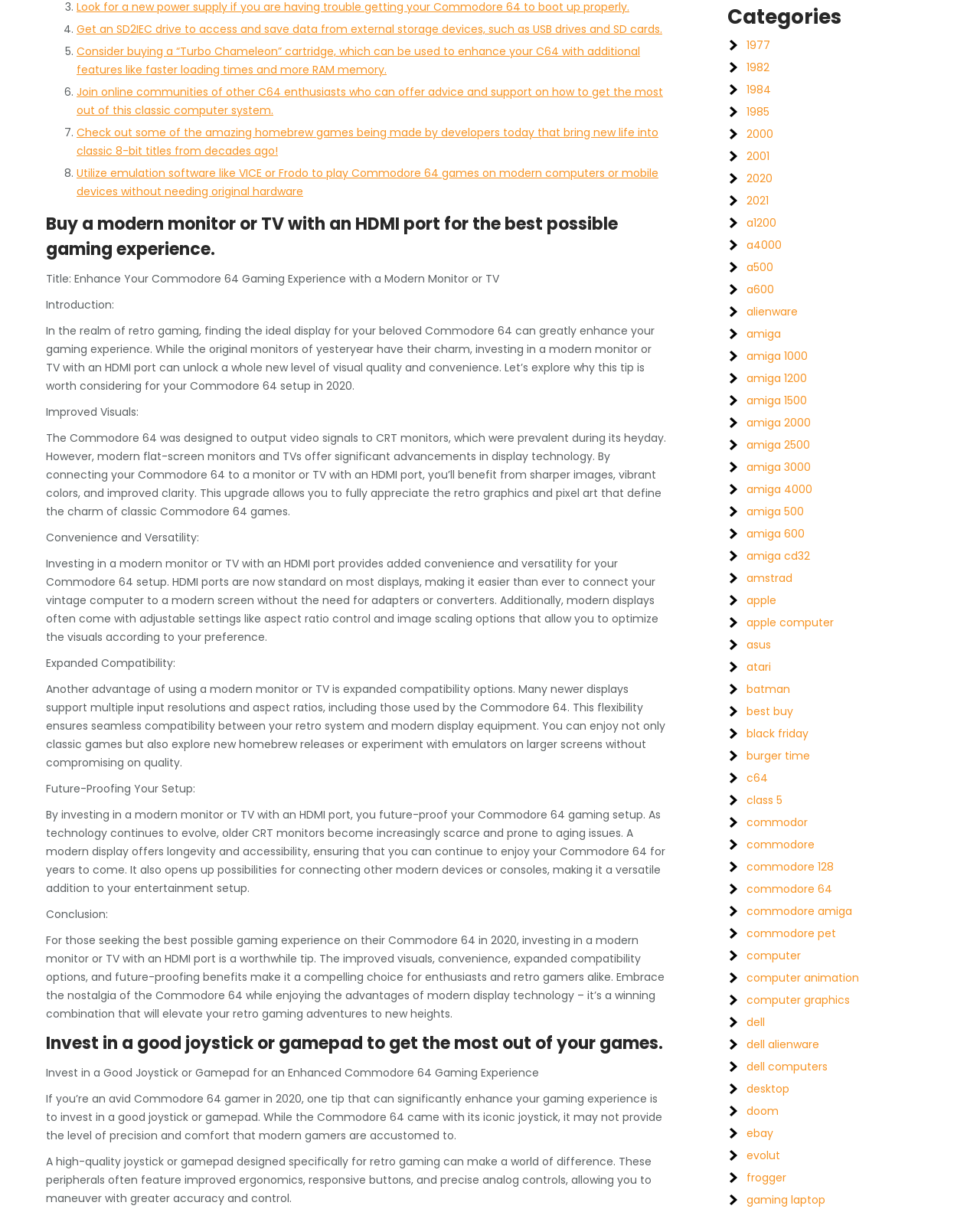Please determine the bounding box coordinates of the clickable area required to carry out the following instruction: "Click on 'Join online communities of other C64 enthusiasts who can offer advice and support on how to get the most out of this classic computer system.'". The coordinates must be four float numbers between 0 and 1, represented as [left, top, right, bottom].

[0.078, 0.07, 0.677, 0.098]